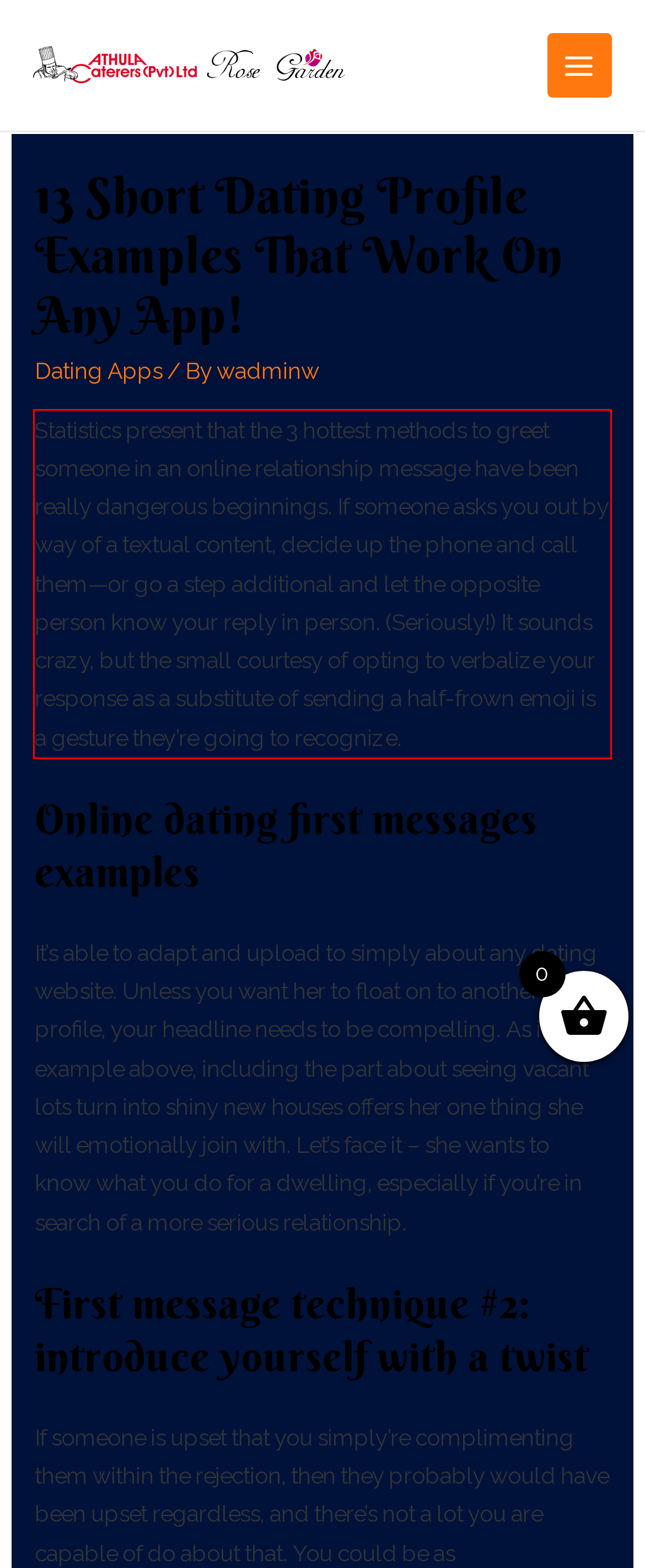Identify the red bounding box in the webpage screenshot and perform OCR to generate the text content enclosed.

Statistics present that the 3 hottest methods to greet someone in an online relationship message have been really dangerous beginnings. If someone asks you out by way of a textual content, decide up the phone and call them—or go a step additional and let the opposite person know your reply in person. (Seriously!) It sounds crazy, but the small courtesy of opting to verbalize your response as a substitute of sending a half-frown emoji is a gesture they’re going to recognize.